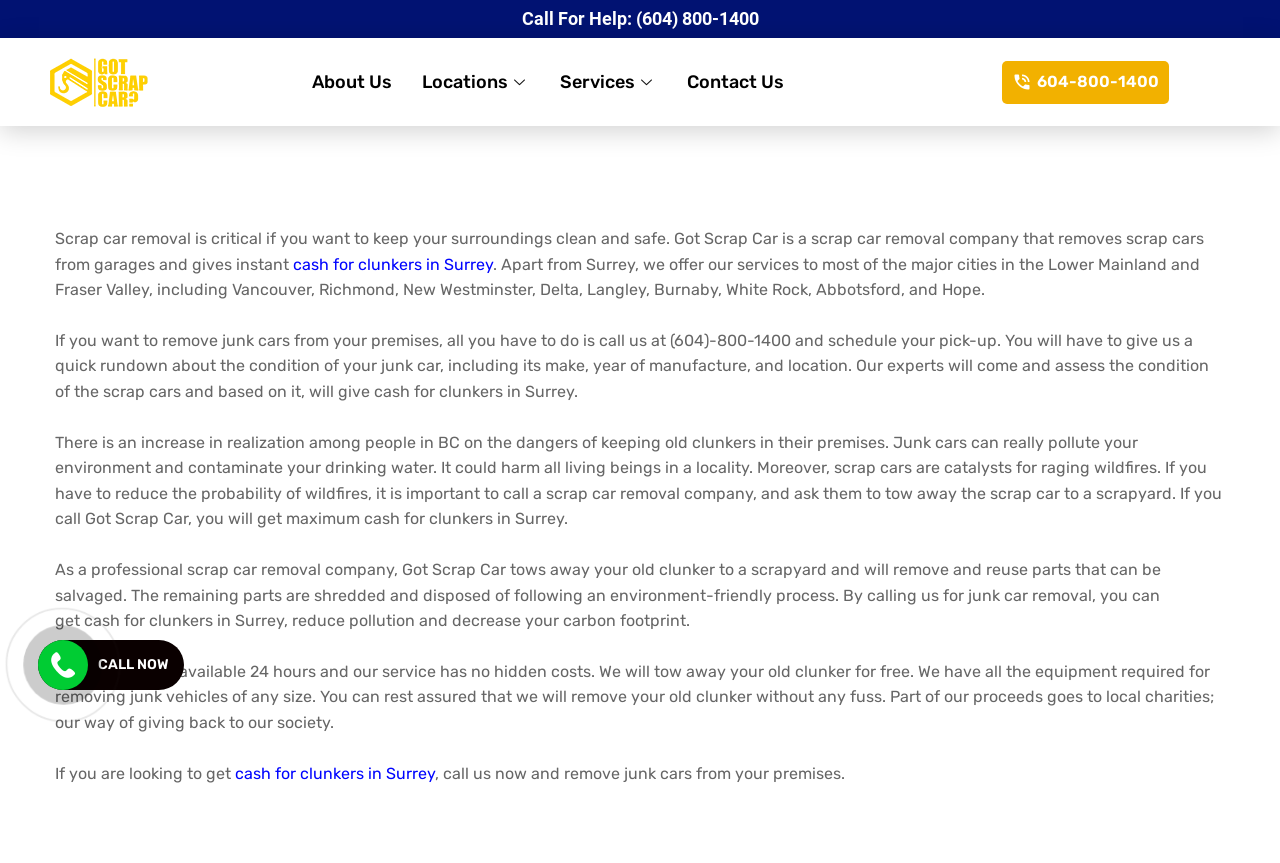Respond with a single word or phrase to the following question: What is the benefit of using Got Scrap Car?

Get cash for clunkers